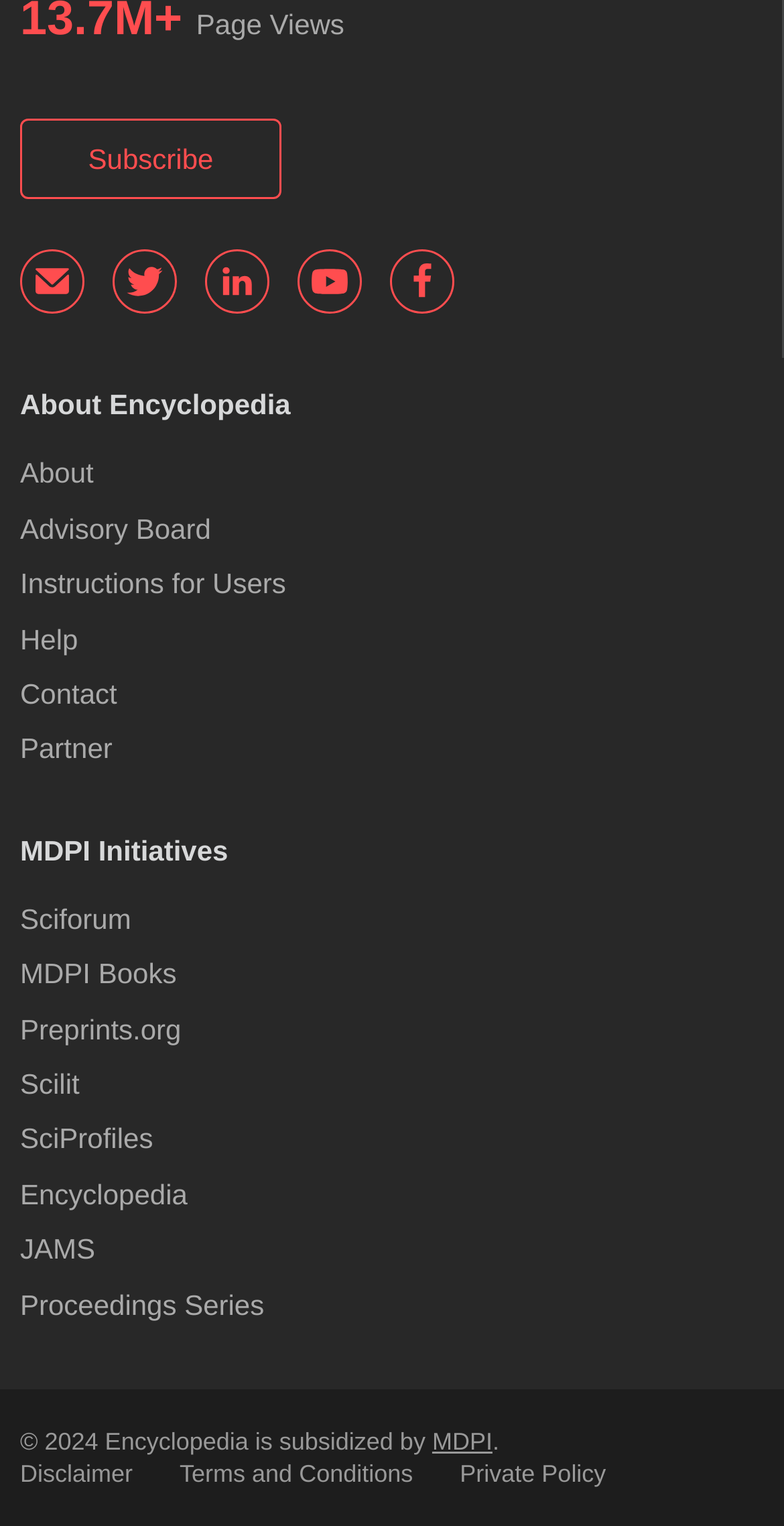Identify the bounding box coordinates of the region that should be clicked to execute the following instruction: "go to Chris Siebenmann's homepage".

None